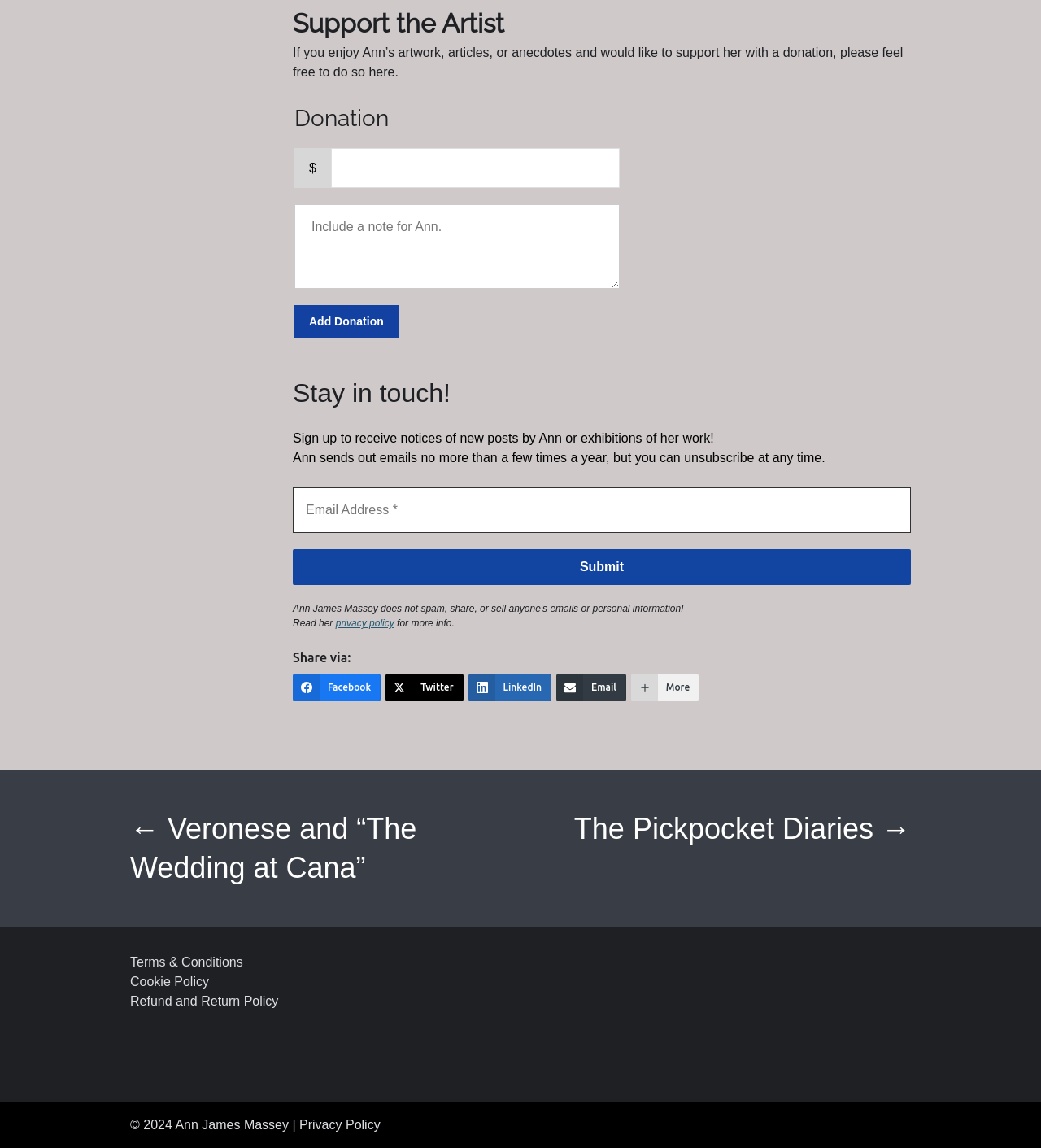Highlight the bounding box coordinates of the region I should click on to meet the following instruction: "Go to Home page".

None